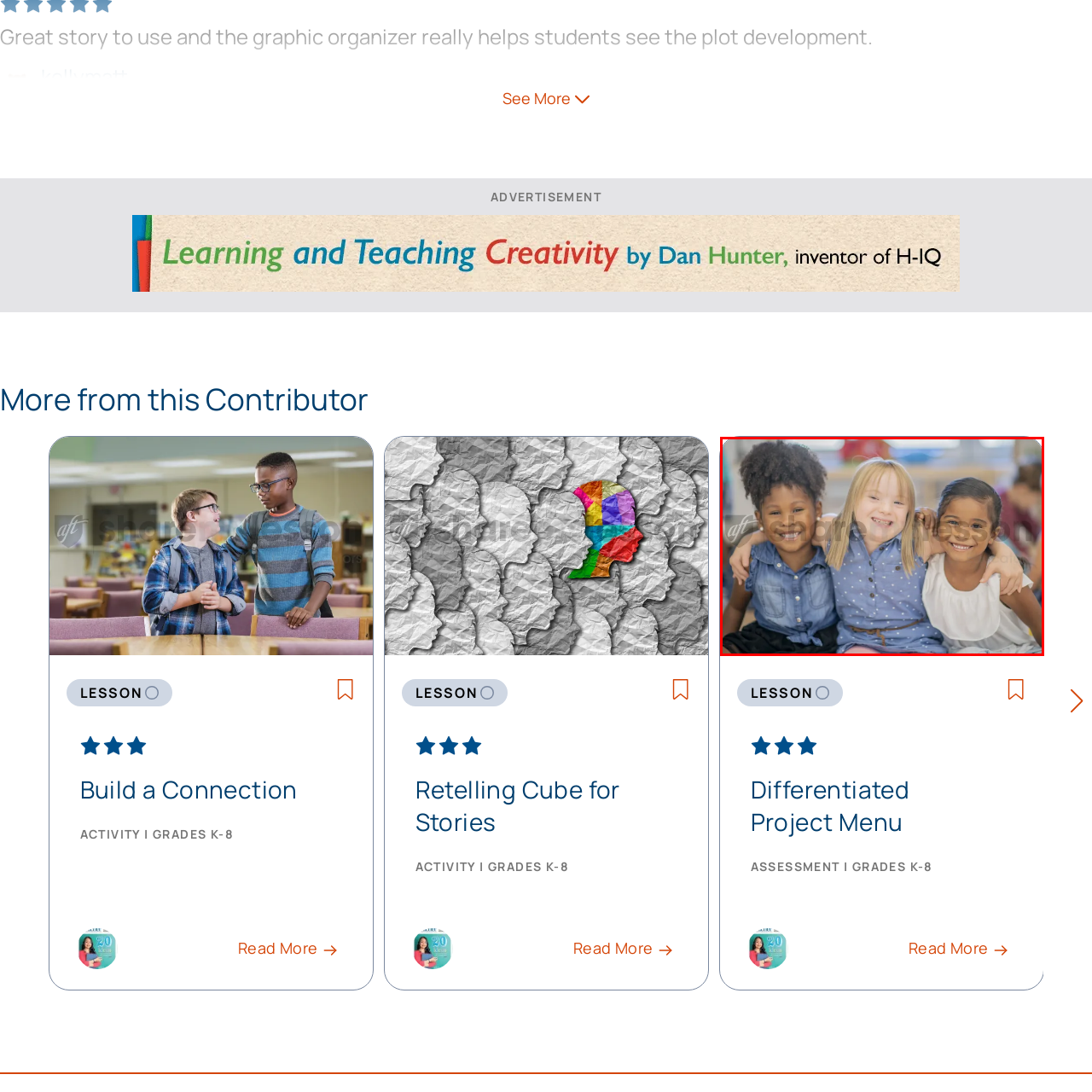Focus on the part of the image that is marked with a yellow outline and respond in detail to the following inquiry based on what you observe: 
What is the atmosphere depicted in the classroom setting?

I analyzed the image and observed that the girls are smiling and sitting closely together, exuding happiness and warmth, which suggests a positive and inclusive atmosphere in the classroom.